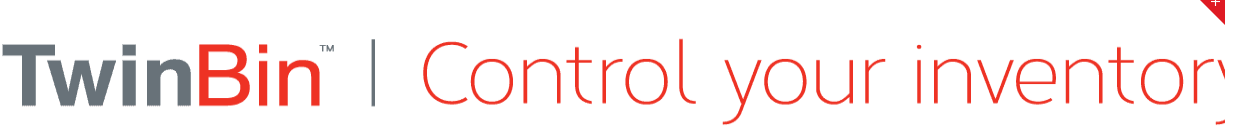Refer to the image and offer a detailed explanation in response to the question: What is the color of the tagline?

The tagline is displayed beneath in a matching red hue, which means the tagline is in red color, same as the color of the word 'Bin' in the logo.